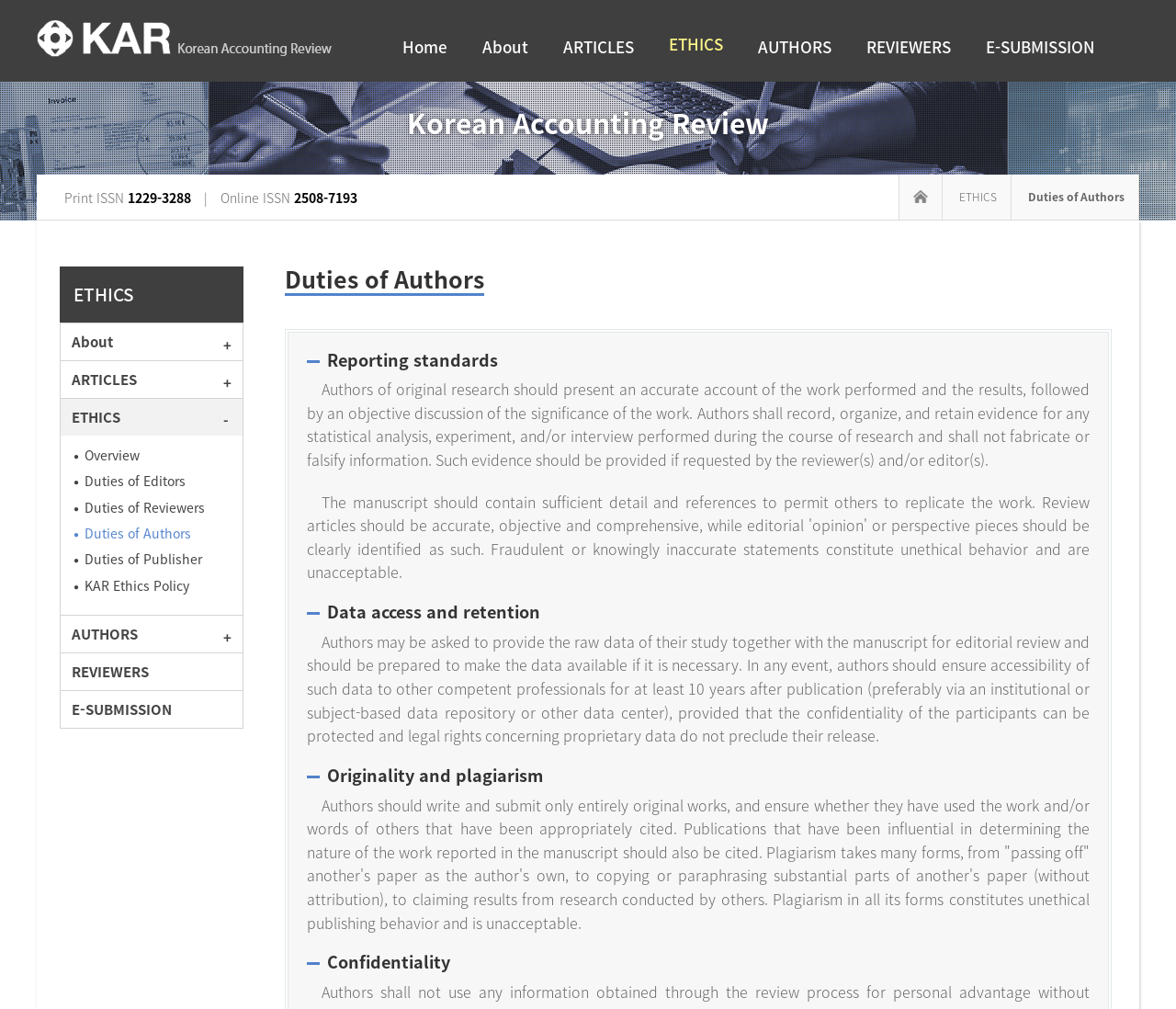Please mark the clickable region by giving the bounding box coordinates needed to complete this instruction: "View ARTICLES".

[0.465, 0.028, 0.553, 0.065]